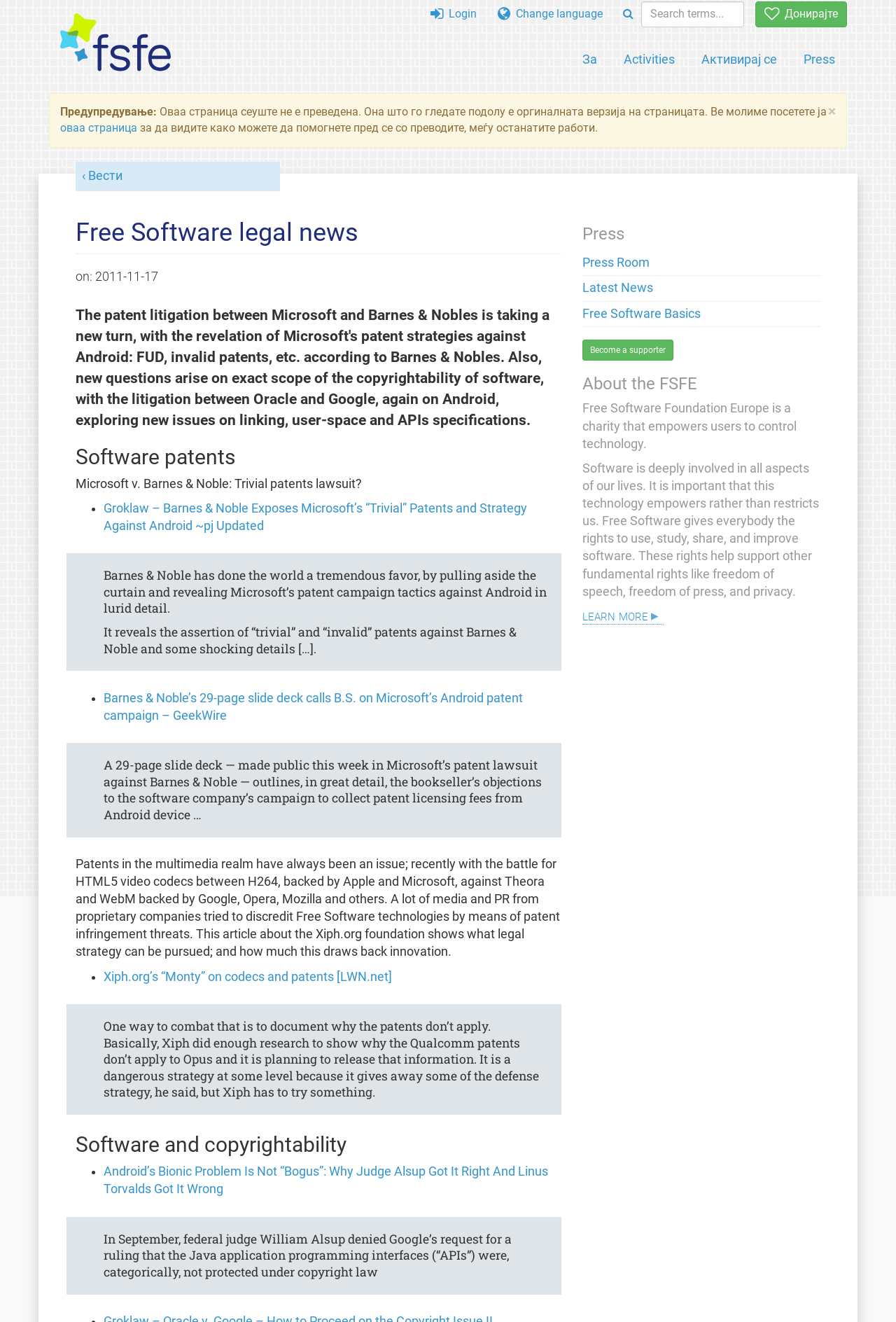Determine the bounding box coordinates for the area that needs to be clicked to fulfill this task: "Read the latest news". The coordinates must be given as four float numbers between 0 and 1, i.e., [left, top, right, bottom].

[0.65, 0.213, 0.729, 0.223]